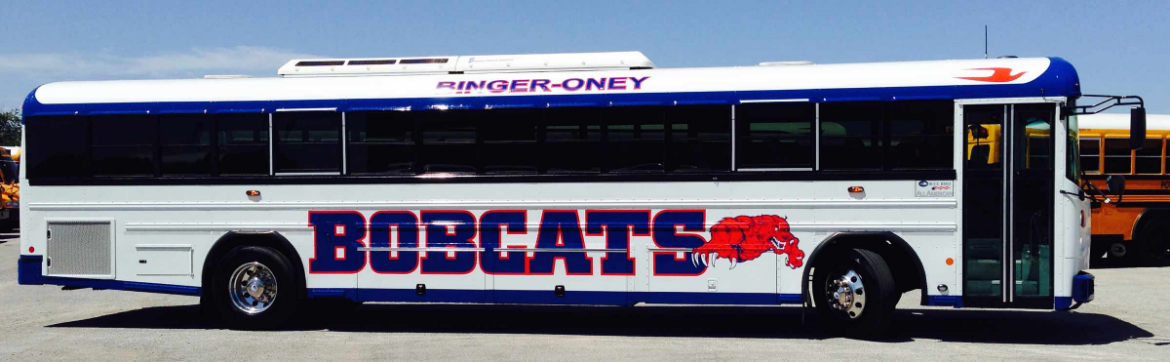Elaborate on the various elements present in the image.

The image features a blue and white school bus prominently displaying the word "BOBCATS" in bold, red letters along its side. This bus is associated with "Ringer-Oney," as indicated by the lettering on the upper part of the vehicle. The design showcases a stylized bobcat graphic in red, complementing the text and adding visual interest. The bus is parked on a paved surface, with a clear sky visible in the background, suggesting a sunny day. Additional school buses can be seen in the background, hinting at a transportation hub or bus yard. This particular bus reflects a strong identity and school spirit, making it easily recognizable for students and staff alike.